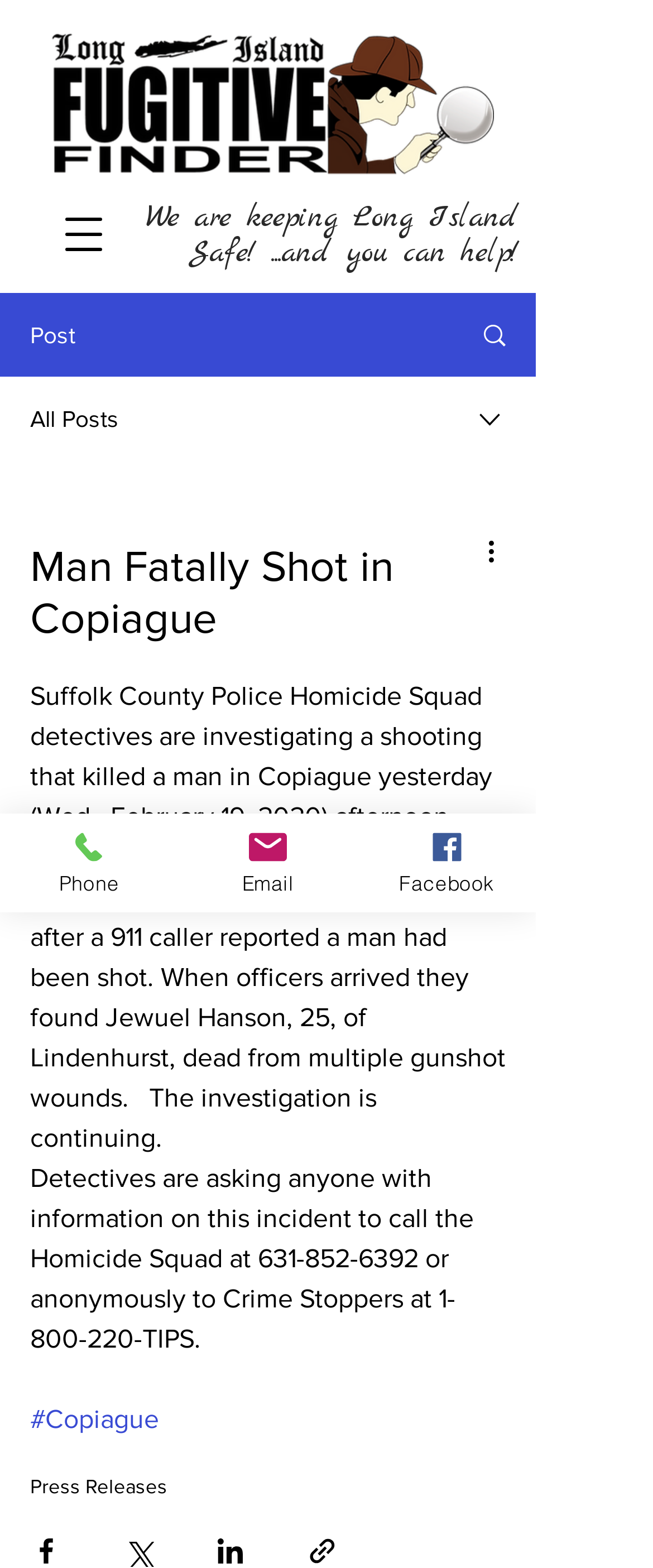Determine the bounding box coordinates of the section I need to click to execute the following instruction: "Open navigation menu". Provide the coordinates as four float numbers between 0 and 1, i.e., [left, top, right, bottom].

[0.064, 0.123, 0.192, 0.176]